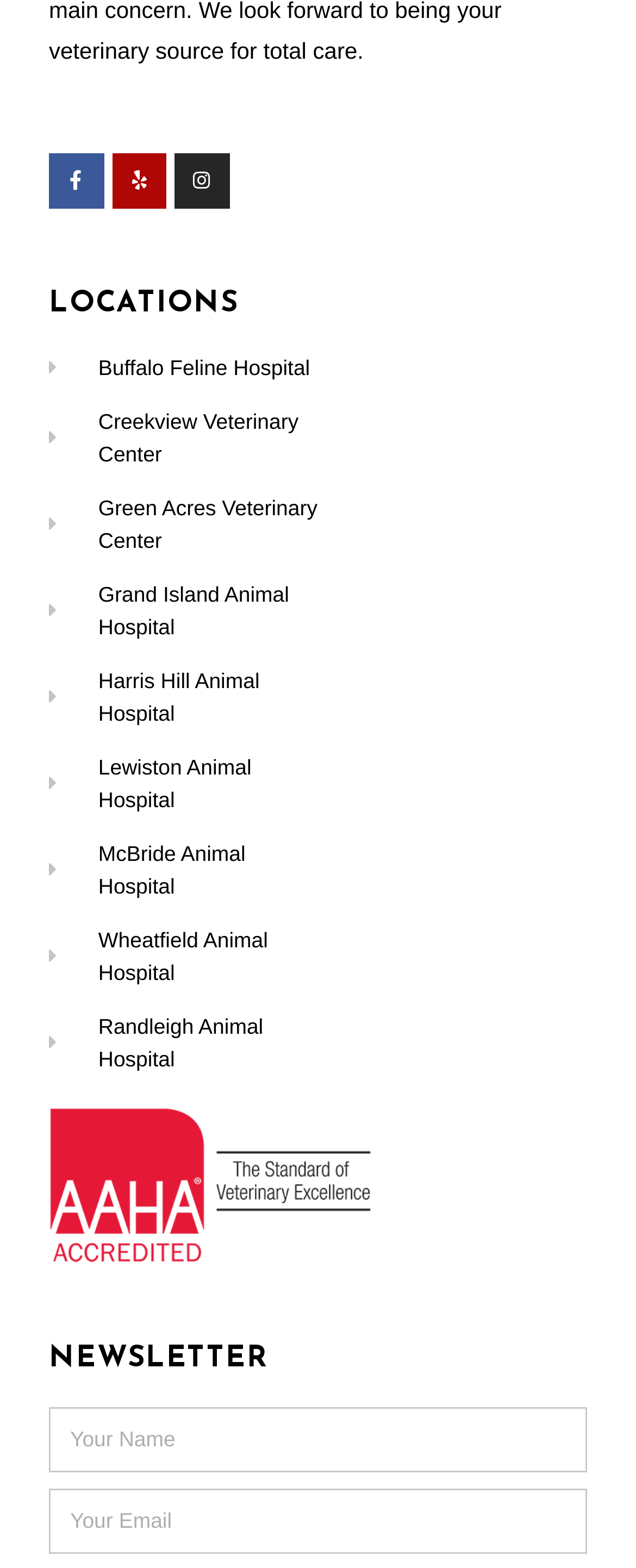Identify the bounding box coordinates of the section that should be clicked to achieve the task described: "Visit Neotrope News Network".

None